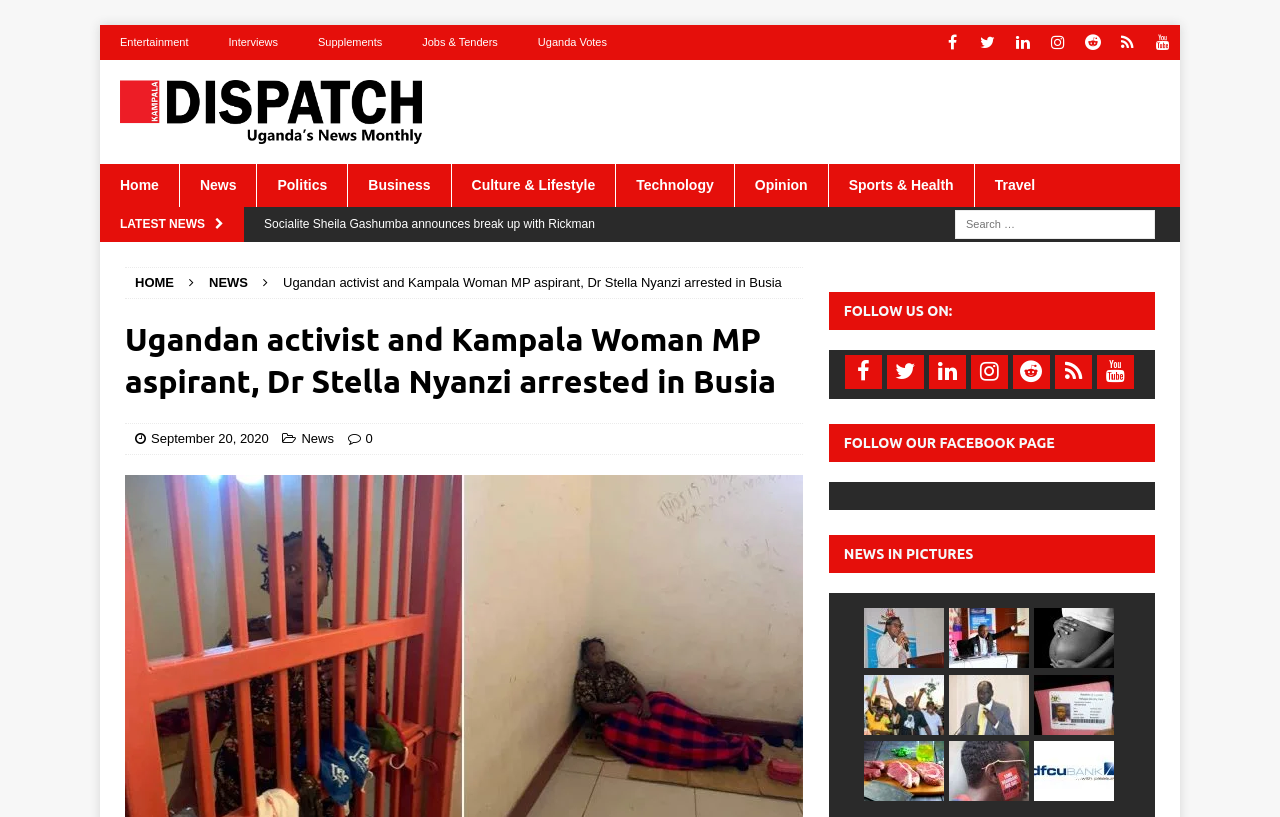Identify the bounding box coordinates for the element you need to click to achieve the following task: "Click on the 'Entertainment' link". The coordinates must be four float values ranging from 0 to 1, formatted as [left, top, right, bottom].

[0.078, 0.031, 0.163, 0.073]